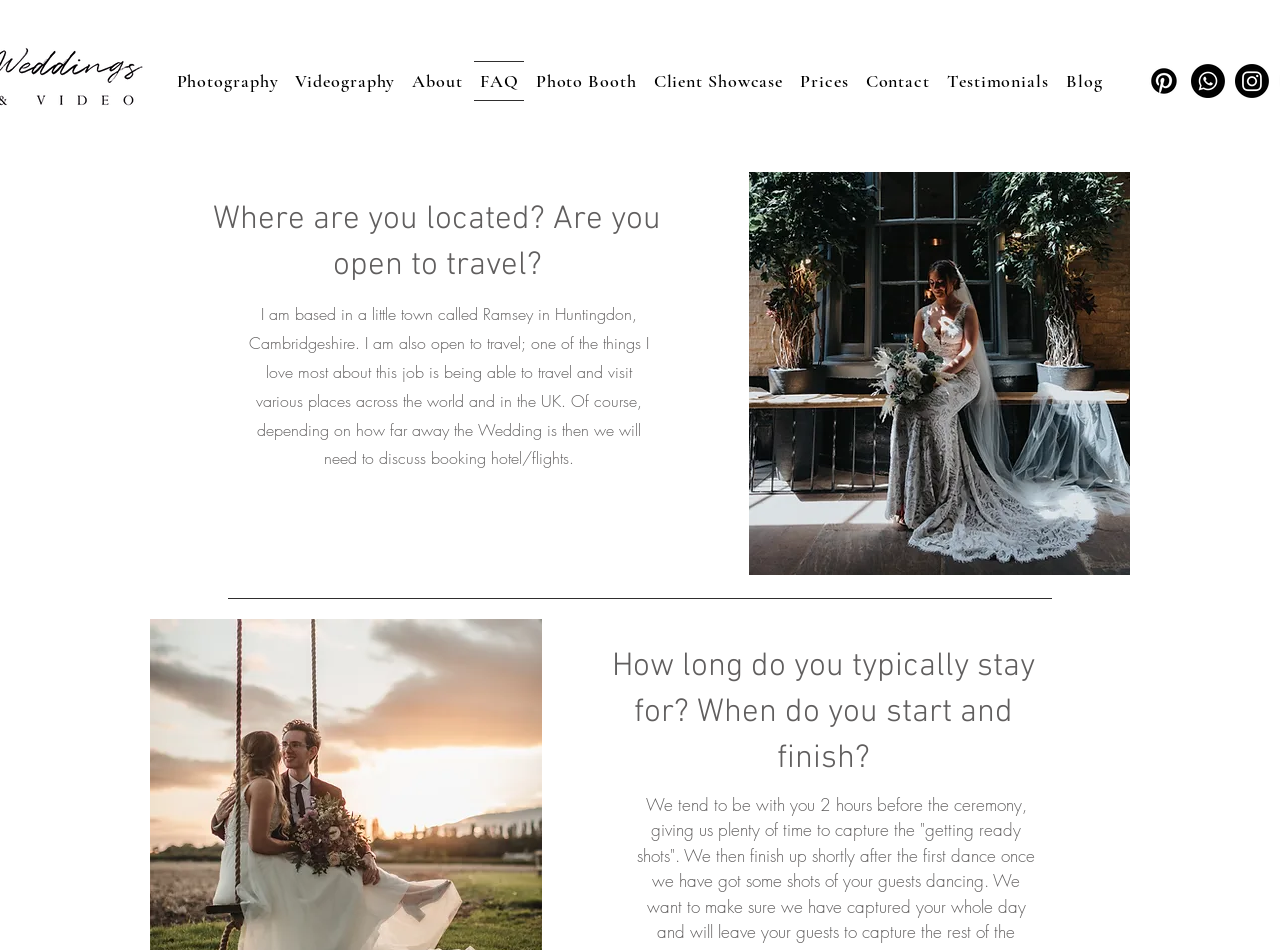Generate a thorough caption that explains the contents of the webpage.

This webpage is about a wedding photography and videography service. At the top, there is a navigation menu with 11 links, including "Photography", "Videography", "About", "FAQ", and others, which are evenly spaced and take up most of the top section of the page. 

Below the navigation menu, there is a section with a heading that asks "Where are you located? Are you open to travel?" followed by a paragraph of text that answers this question, explaining that the service is based in Cambridgeshire but open to traveling for weddings. 

To the right of this text, there is a large image, likely a wedding photo, that takes up about half of the page's width. 

Further down the page, there is another heading that asks "How long do you typically stay for? When do you start and finish?" but the corresponding answer is not provided in the accessibility tree. 

At the very top of the page, there is a small iframe that takes up almost the entire width of the page, but only a small height. This iframe is likely used for visitor analytics. 

In the top right corner, there are three social media links, each with an accompanying image, for Pinterest, Whatsapp, and Instagram.